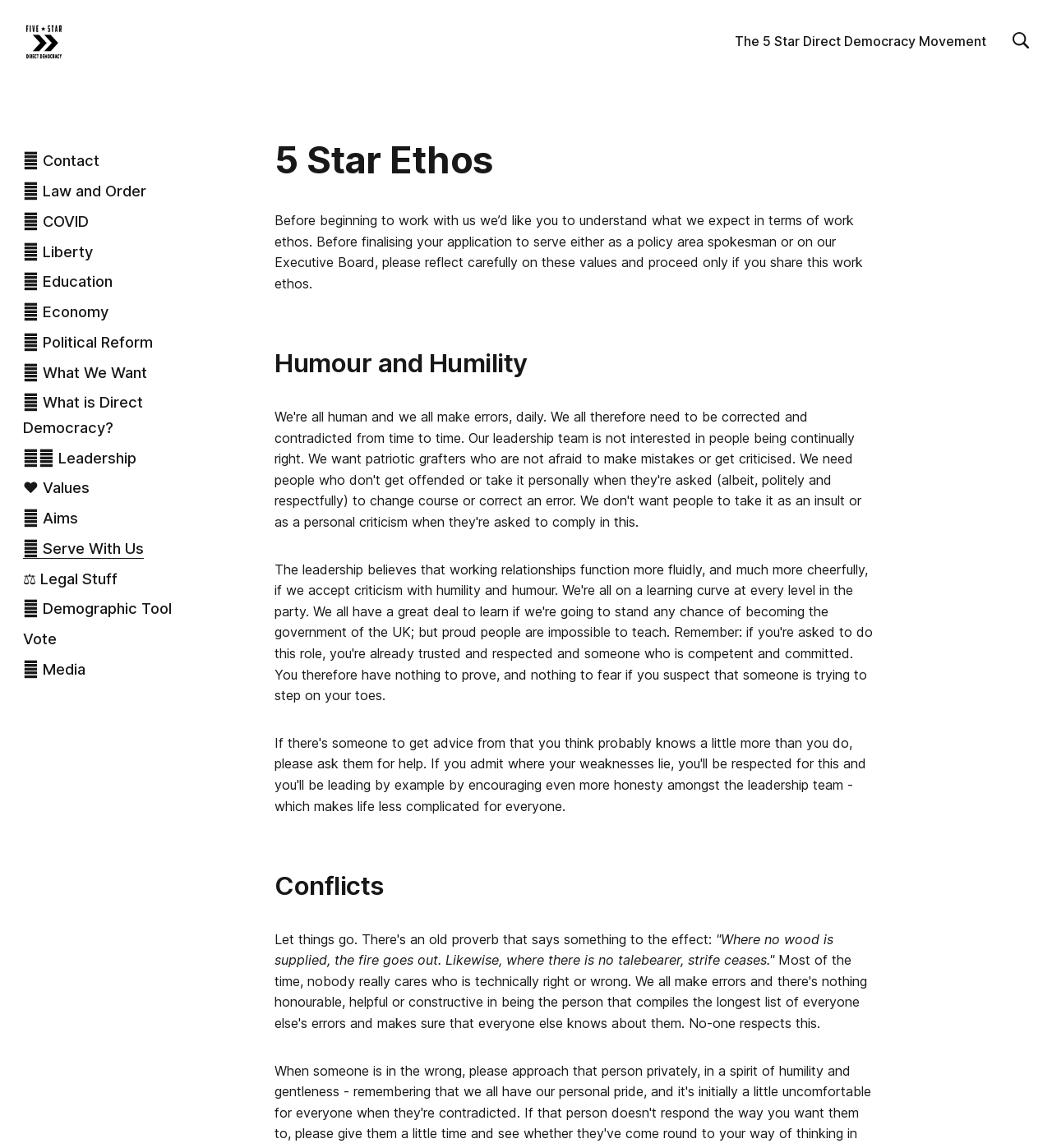Please mark the clickable region by giving the bounding box coordinates needed to complete this instruction: "Click on the 'Serve With Us' link".

[0.022, 0.468, 0.137, 0.487]